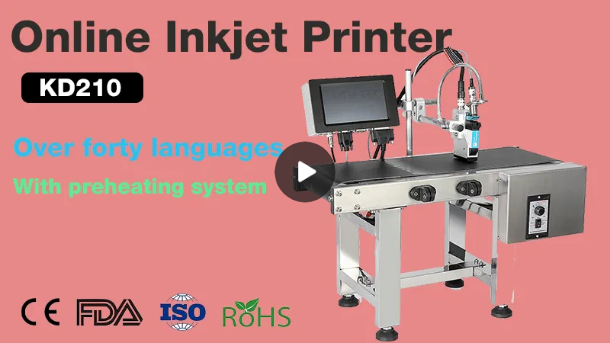Provide a one-word or short-phrase answer to the question:
How many languages can the printer operate in?

over 40